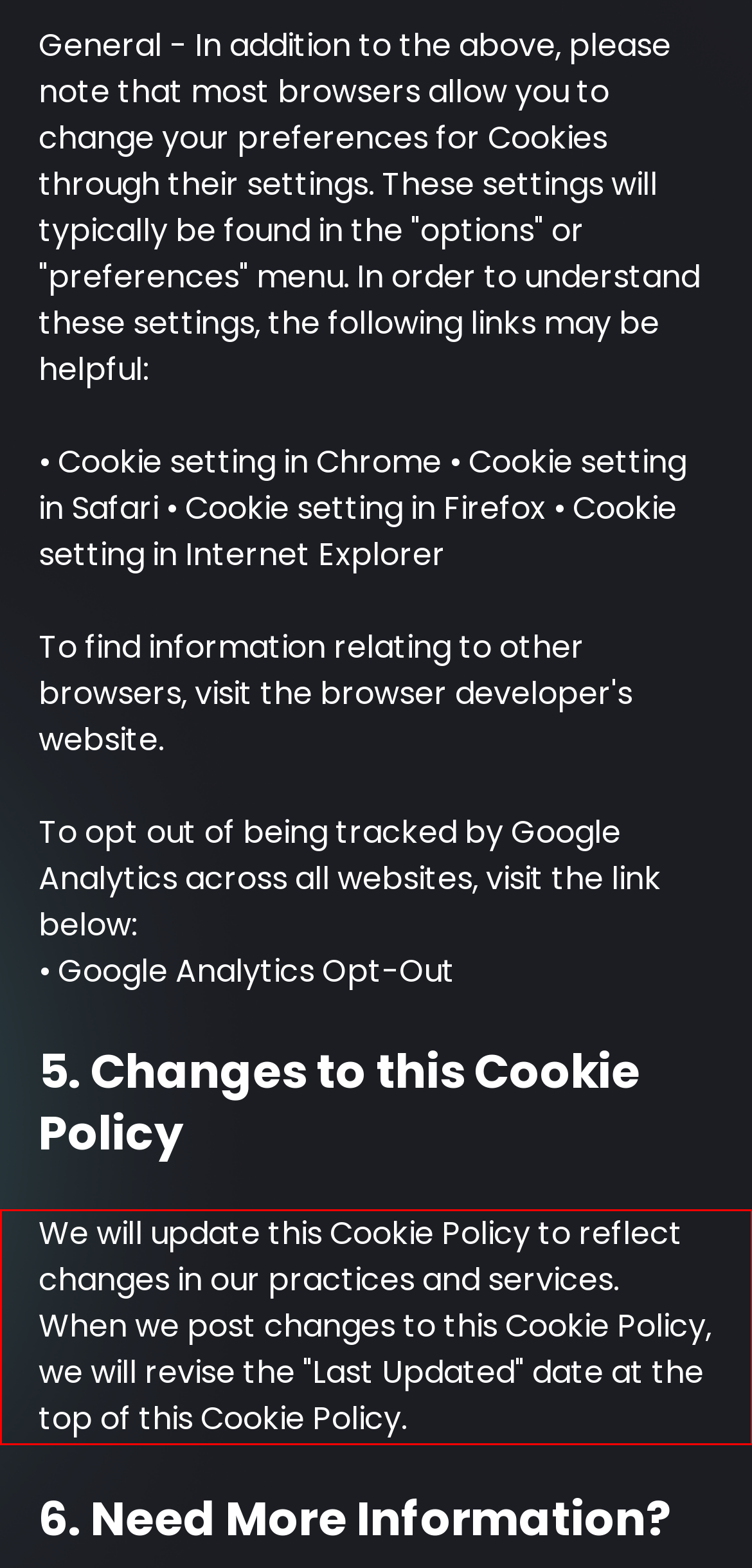You have a webpage screenshot with a red rectangle surrounding a UI element. Extract the text content from within this red bounding box.

We will update this Cookie Policy to reflect changes in our practices and services. When we post changes to this Cookie Policy, we will revise the "Last Updated" date at the top of this Cookie Policy.